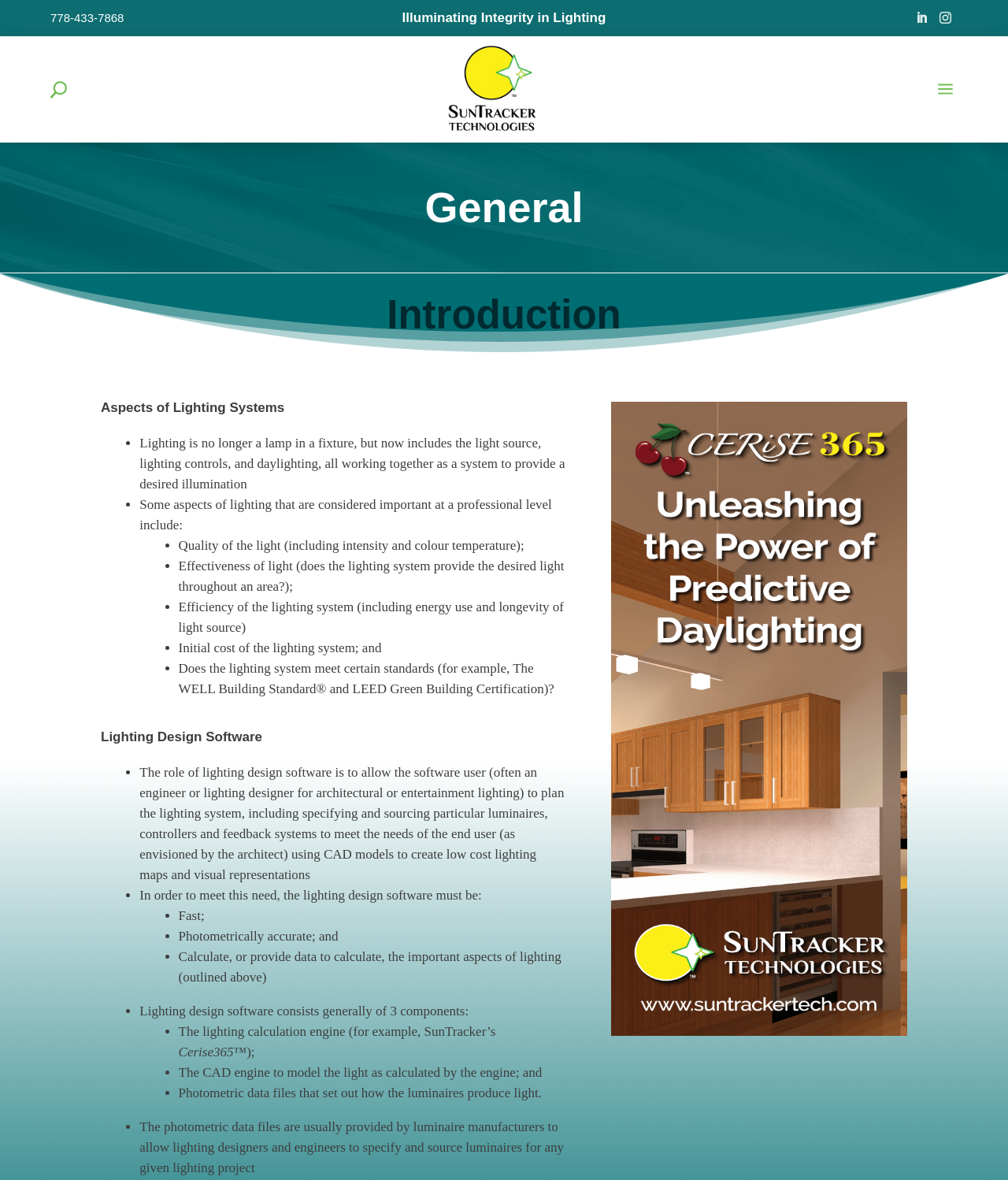Use one word or a short phrase to answer the question provided: 
What aspects of lighting systems are considered important?

Quality, effectiveness, efficiency, and initial cost